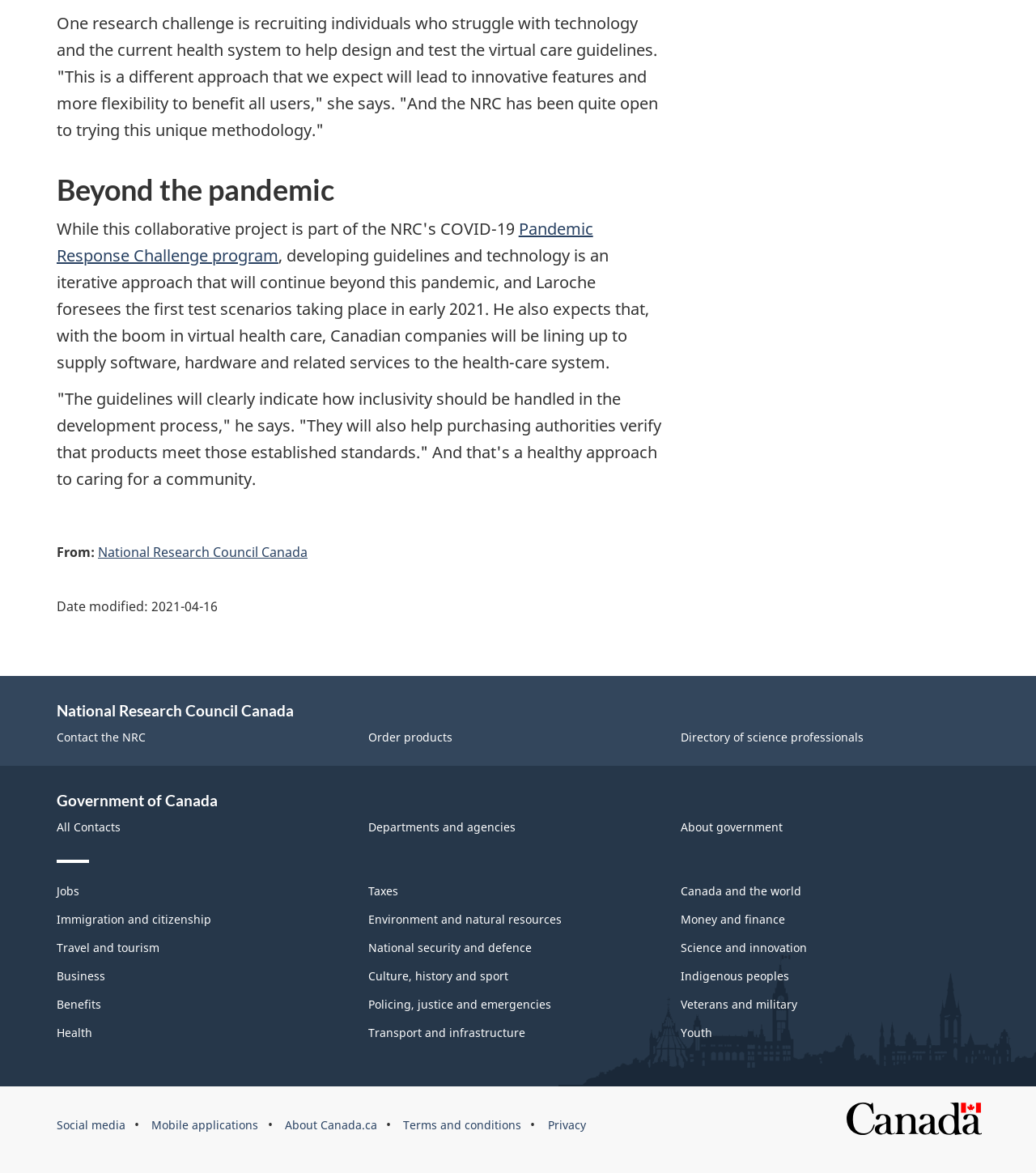Determine the bounding box coordinates of the UI element described below. Use the format (top-left x, top-left y, bottom-right x, bottom-right y) with floating point numbers between 0 and 1: About Canada.ca

[0.275, 0.953, 0.364, 0.966]